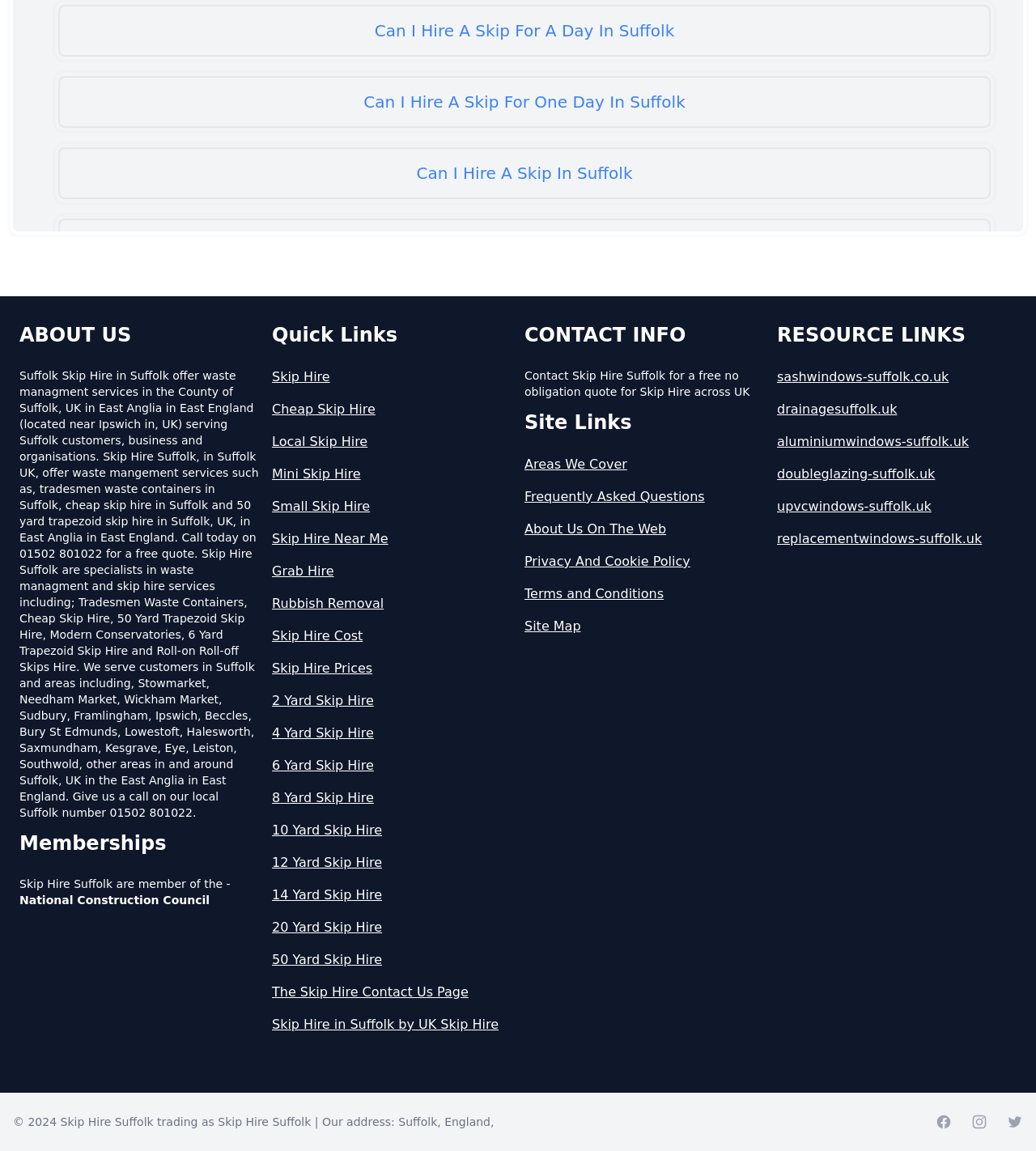Find the bounding box coordinates for the area that should be clicked to accomplish the instruction: "Get a free quote by calling the phone number".

[0.019, 0.321, 0.25, 0.712]